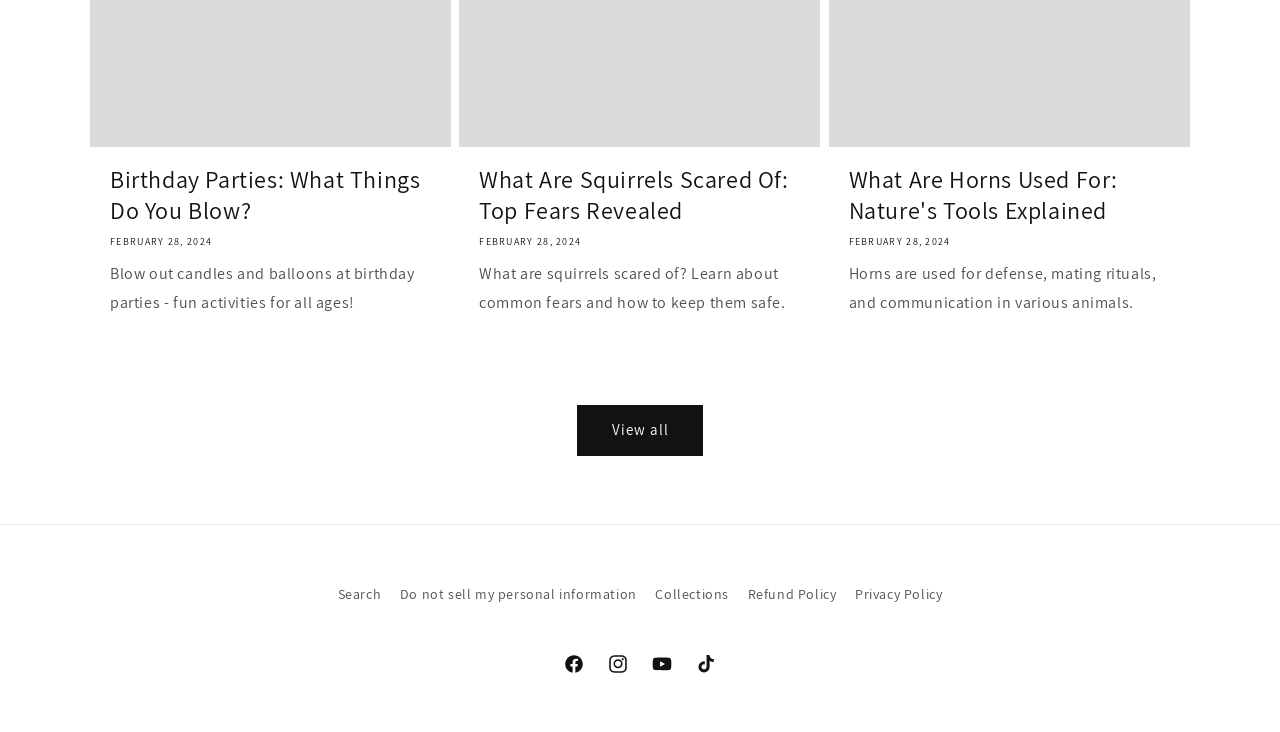Given the description Refund Policy, predict the bounding box coordinates of the UI element. Ensure the coordinates are in the format (top-left x, top-left y, bottom-right x, bottom-right y) and all values are between 0 and 1.

[0.584, 0.788, 0.653, 0.836]